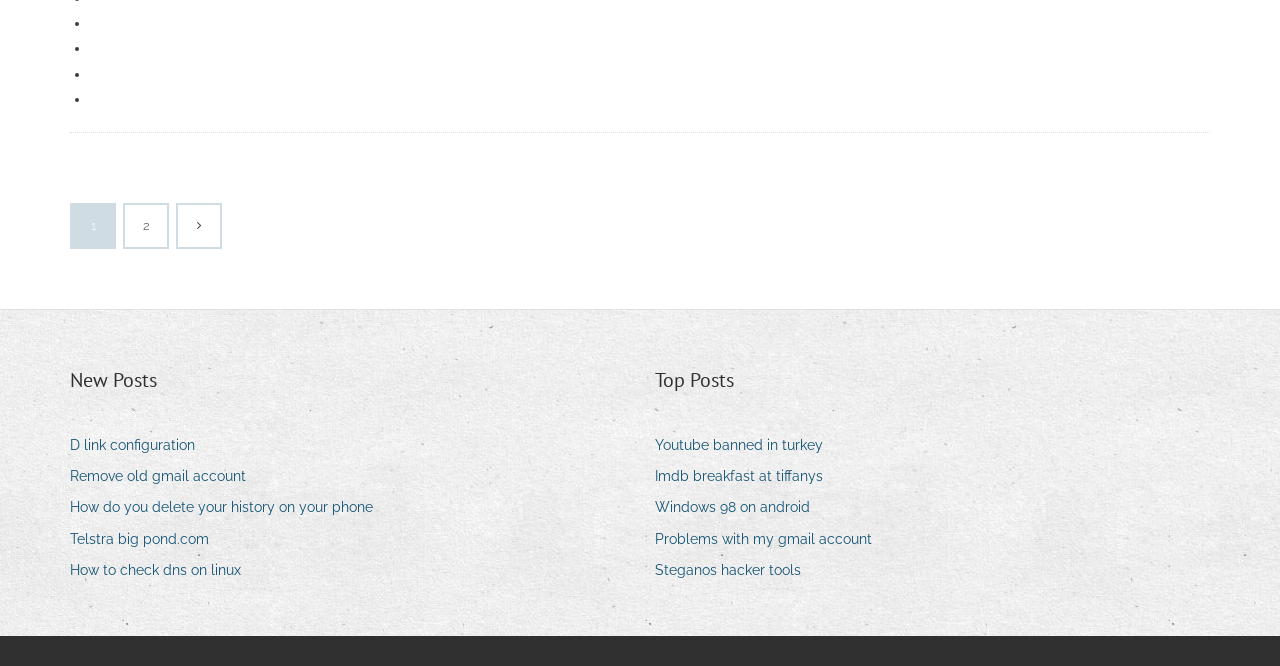Locate the bounding box coordinates of the clickable area to execute the instruction: "Go to 'Remove old gmail account'". Provide the coordinates as four float numbers between 0 and 1, represented as [left, top, right, bottom].

[0.055, 0.695, 0.204, 0.736]